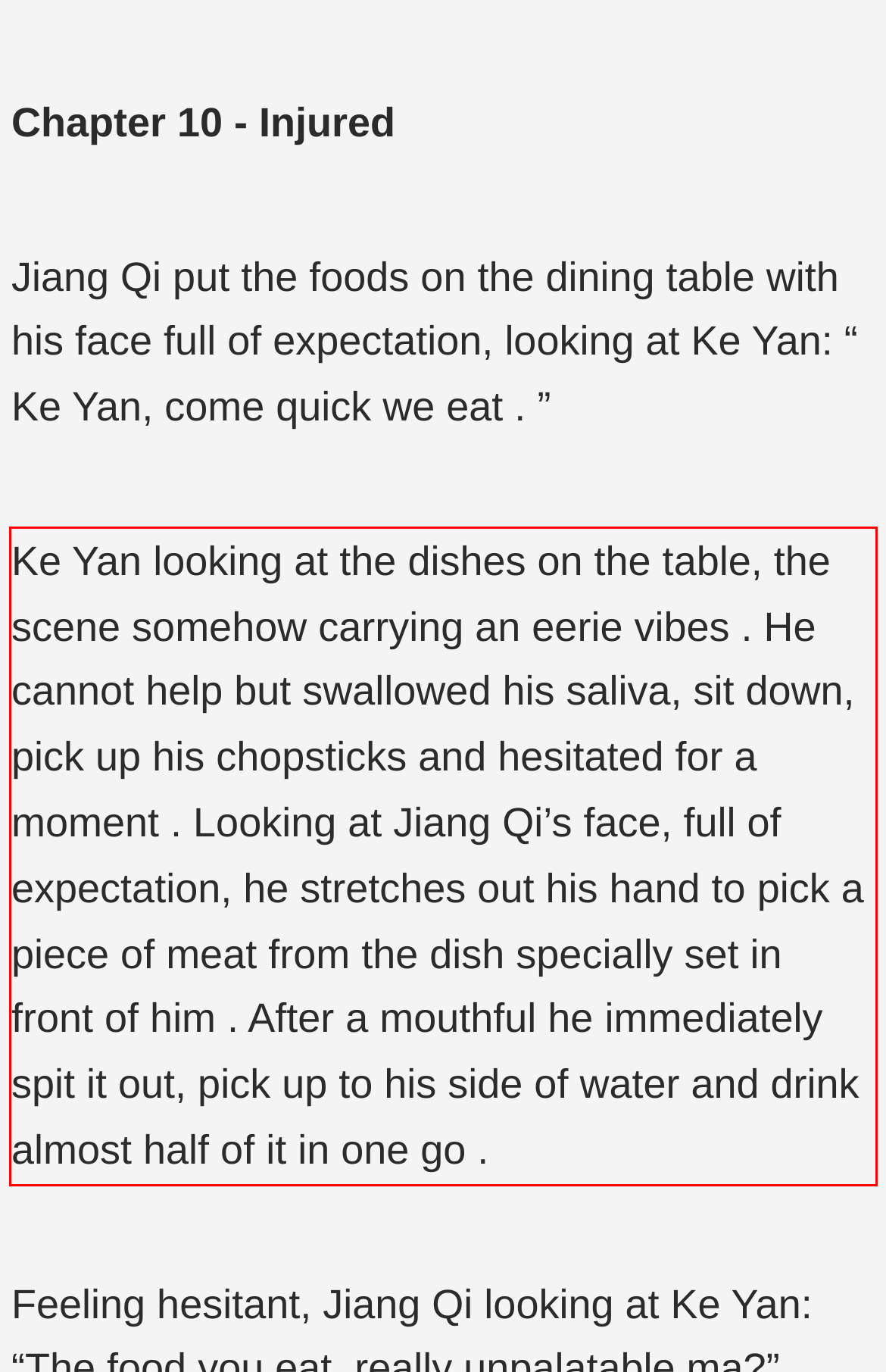Given the screenshot of a webpage, identify the red rectangle bounding box and recognize the text content inside it, generating the extracted text.

Ke Yan looking at the dishes on the table, the scene somehow carrying an eerie vibes . He cannot help but swallowed his saliva, sit down, pick up his chopsticks and hesitated for a moment . Looking at Jiang Qi’s face, full of expectation, he stretches out his hand to pick a piece of meat from the dish specially set in front of him . After a mouthful he immediately spit it out, pick up to his side of water and drink almost half of it in one go .